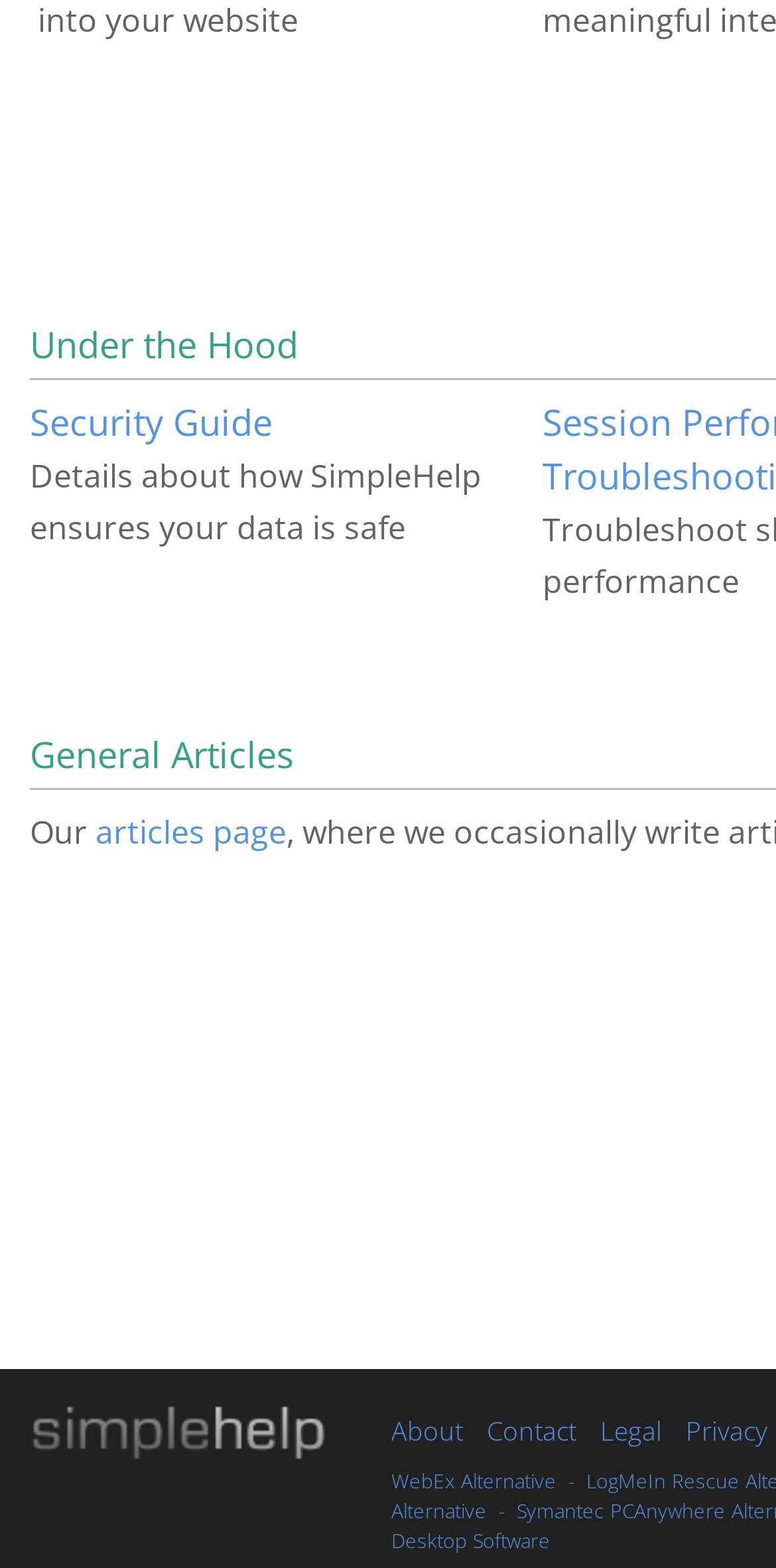Can you provide the bounding box coordinates for the element that should be clicked to implement the instruction: "Click About"?

[0.505, 0.901, 0.597, 0.924]